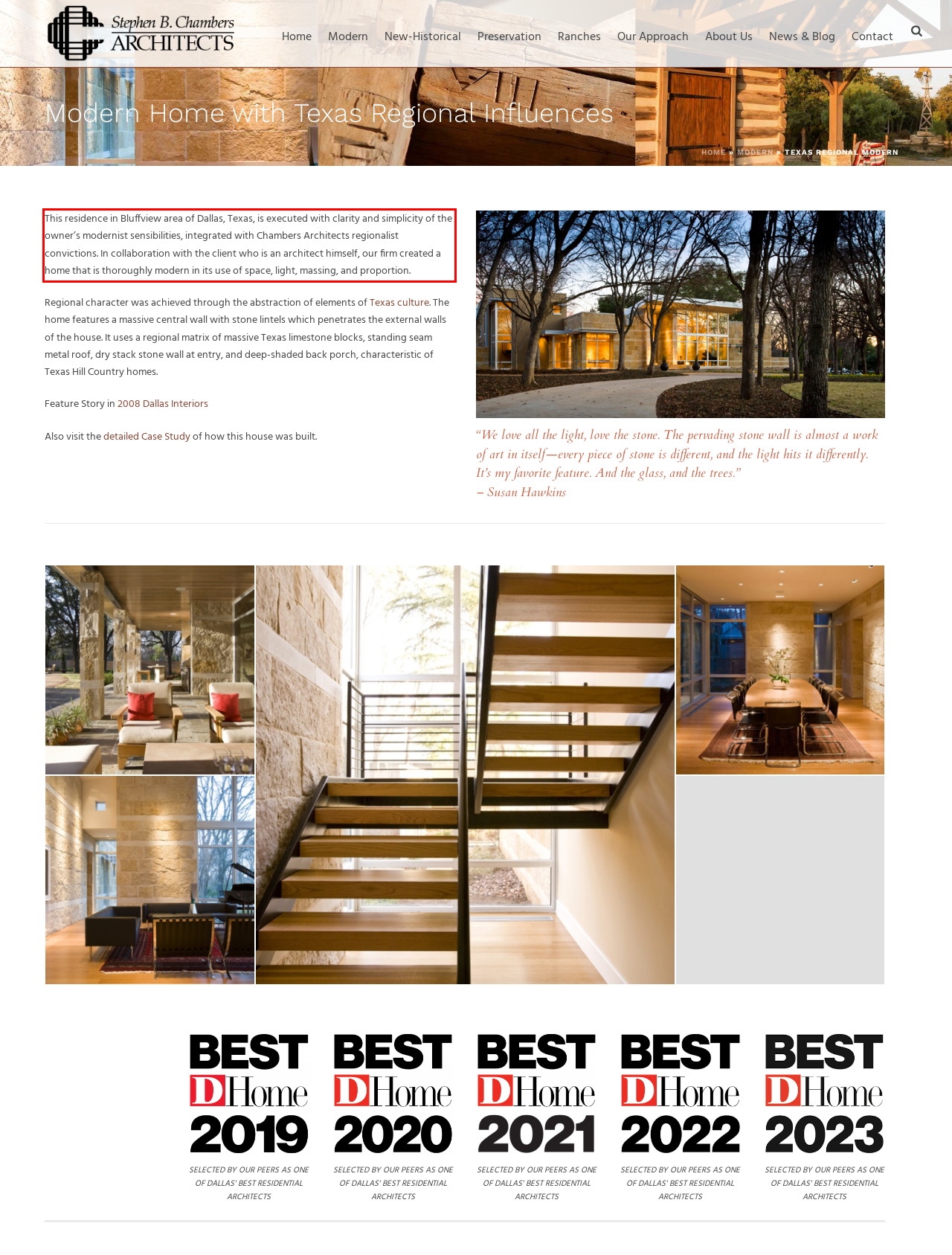Within the screenshot of the webpage, there is a red rectangle. Please recognize and generate the text content inside this red bounding box.

This residence in Bluffview area of Dallas, Texas, is executed with clarity and simplicity of the owner’s modernist sensibilities, integrated with Chambers Architects regionalist convictions. In collaboration with the client who is an architect himself, our firm created a home that is thoroughly modern in its use of space, light, massing, and proportion.